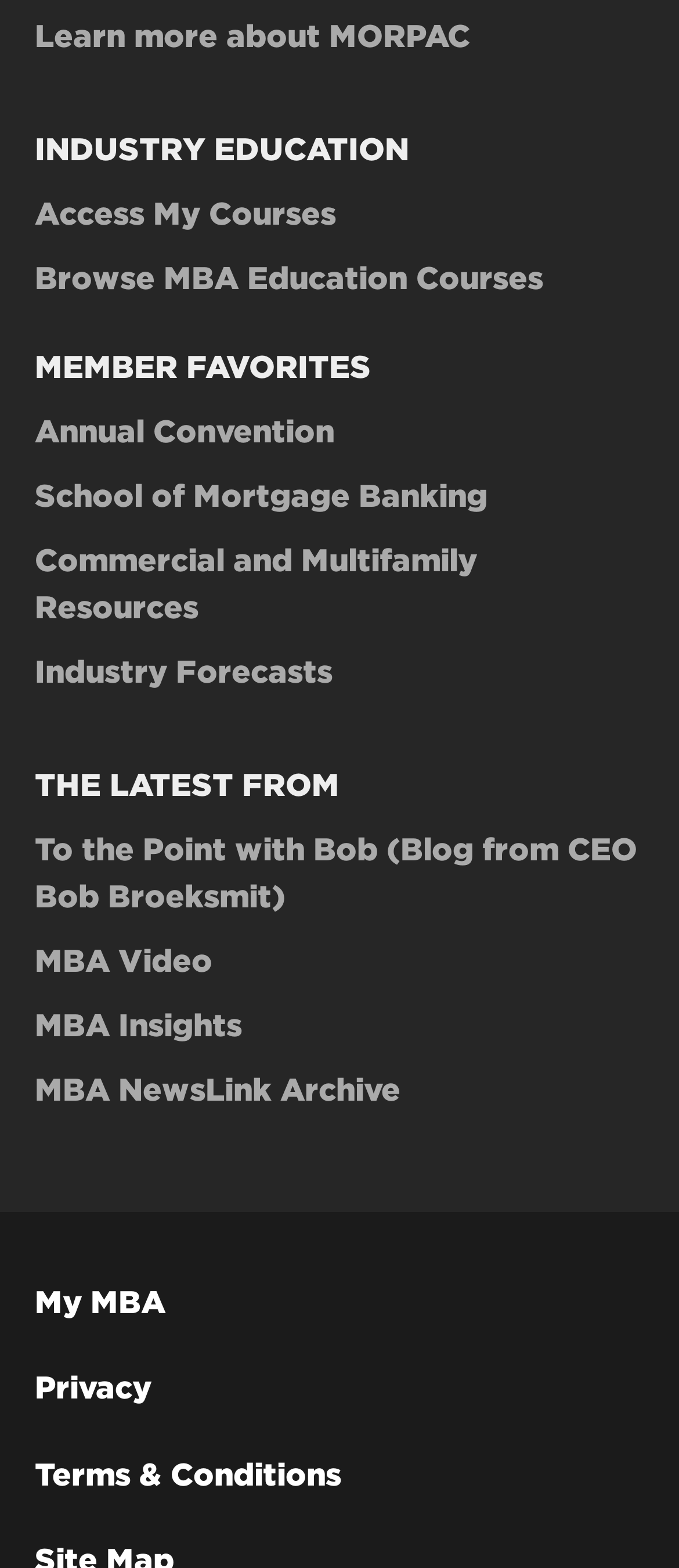What is the first link on the webpage?
From the image, respond with a single word or phrase.

Learn more about MORPAC